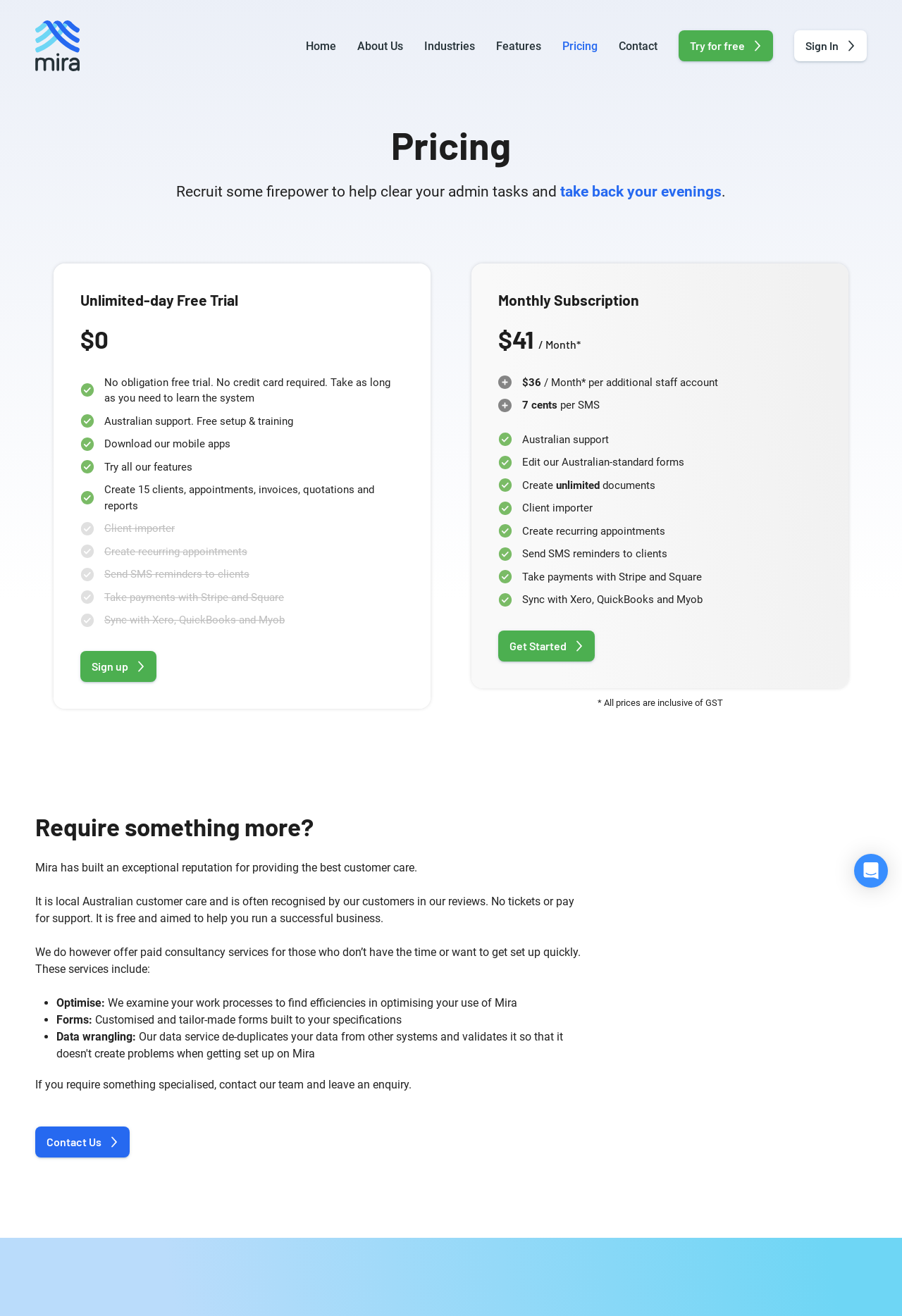Please provide a comprehensive answer to the question below using the information from the image: What is the name of the logo?

The logo is located at the top left corner of the webpage, and it is a link element with a bounding box coordinate of [0.039, 0.015, 0.088, 0.054]. The image inside the link element does not have any alternative text, but based on its position and the overall design of the webpage, it is likely to be the logo of the company or service, which is Mira.